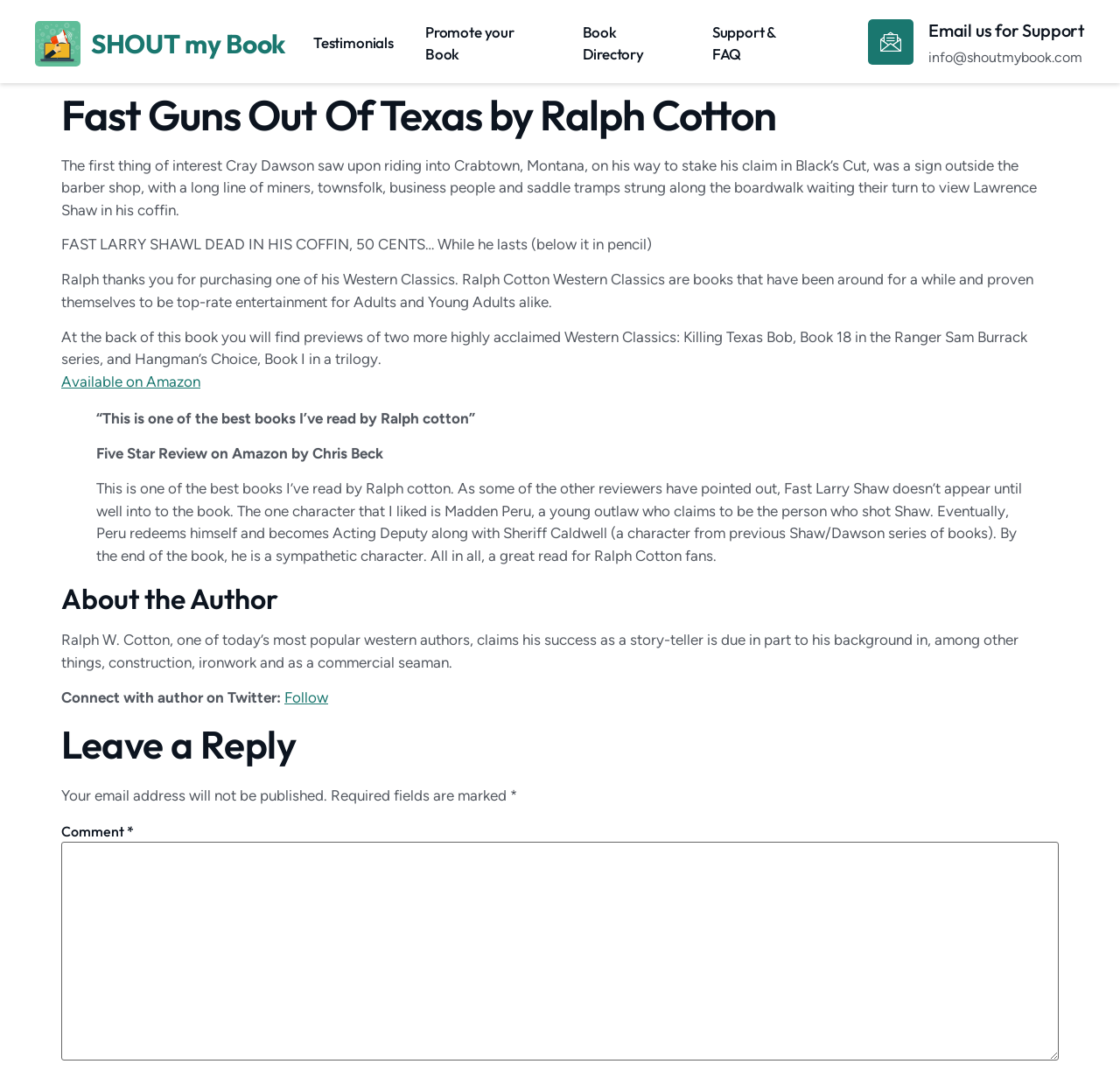What is the name of the book being promoted?
Using the visual information, answer the question in a single word or phrase.

Fast Guns Out Of Texas